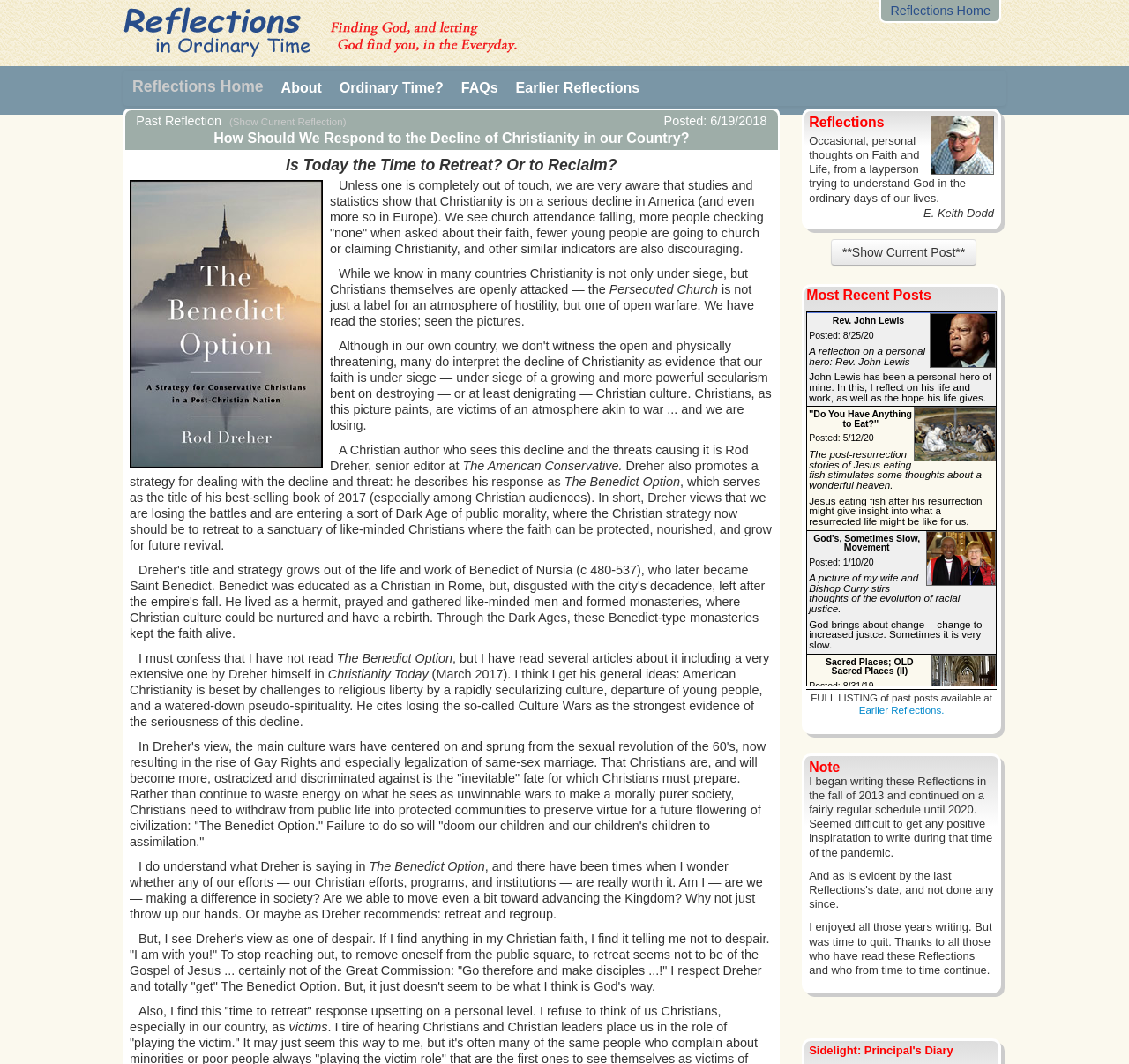Determine the bounding box for the described UI element: "Ordinary Time?".

[0.293, 0.066, 0.401, 0.1]